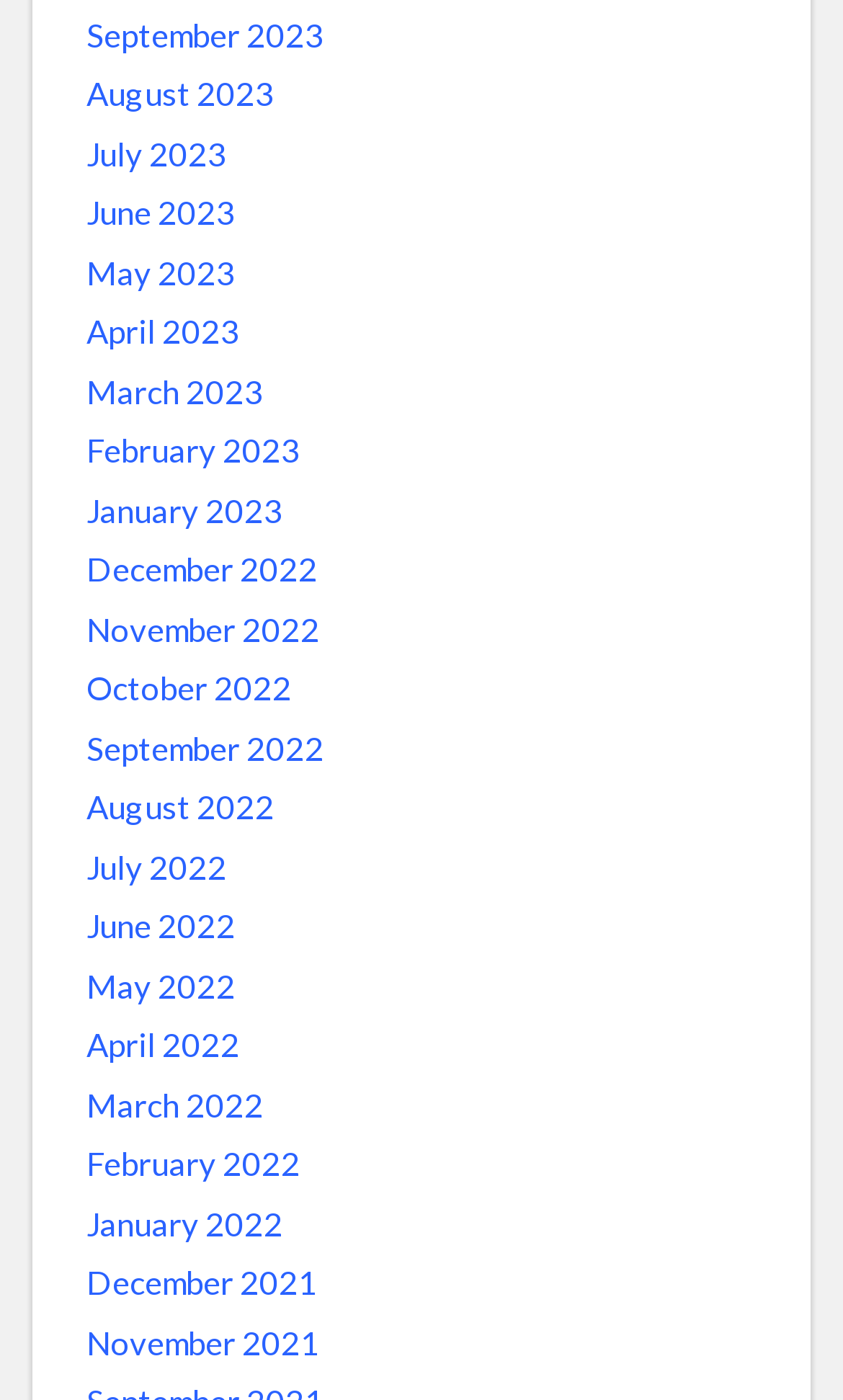Give a short answer using one word or phrase for the question:
What is the latest month listed?

September 2023